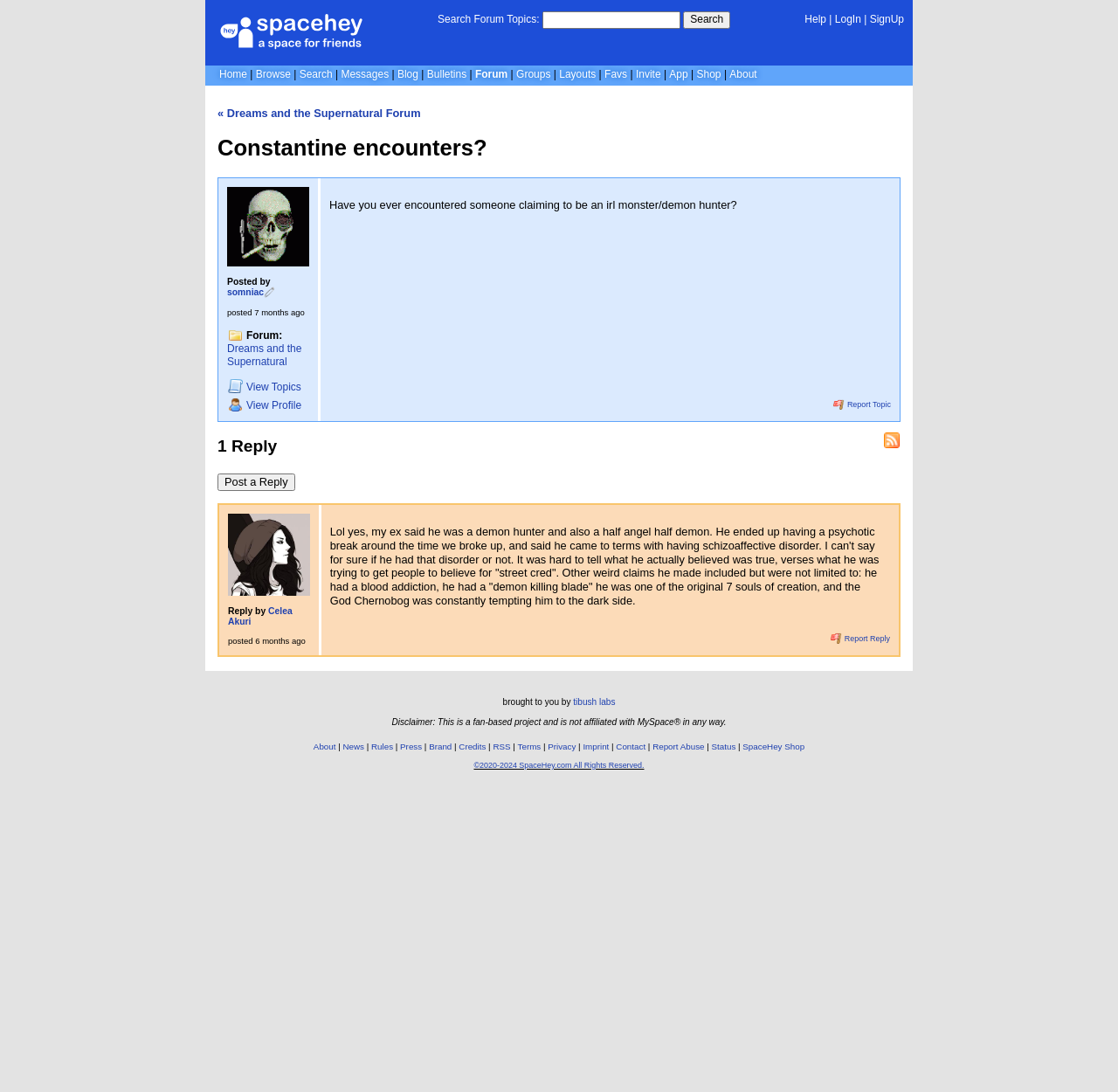Write a detailed summary of the webpage, including text, images, and layout.

This webpage is a forum discussion page on the topic "Constantine encounters?" within the "Dreams and the Supernatural" category. At the top, there is a navigation bar with links to "SpaceHey", "Help", "LogIn", and "SignUp". Below the navigation bar, there is a search bar with a "Search" button. 

On the left side, there is a menu with links to various sections of the website, including "Home", "Browse", "Search", "Messages", "Blog", "Bulletins", "Forum", "Groups", "Layouts", "Favs", "Invite", "App", "Shop", and "About".

The main content area is divided into two sections. The top section displays the topic title "Constantine encounters?" and a description "Have you ever encountered someone claiming to be an irl monster/demon hunter?". Below this, there is a table with information about the topic, including the author's profile picture, name, and posting time.

The bottom section displays a single reply to the topic from a user named Celea Akuri. The reply includes a description of their experience with someone who claimed to be a demon hunter and had a psychotic break. The reply also includes a posting time and a link to report the reply.

At the bottom of the page, there is a footer section with links to various pages, including "About", "News", "Rules", "Press", "Brand", "Credits", "RSS", "Terms", "Privacy", "Imprint", "Contact", "Report Abuse", "Status", and "SpaceHey Shop". There is also a copyright notice at the very bottom.